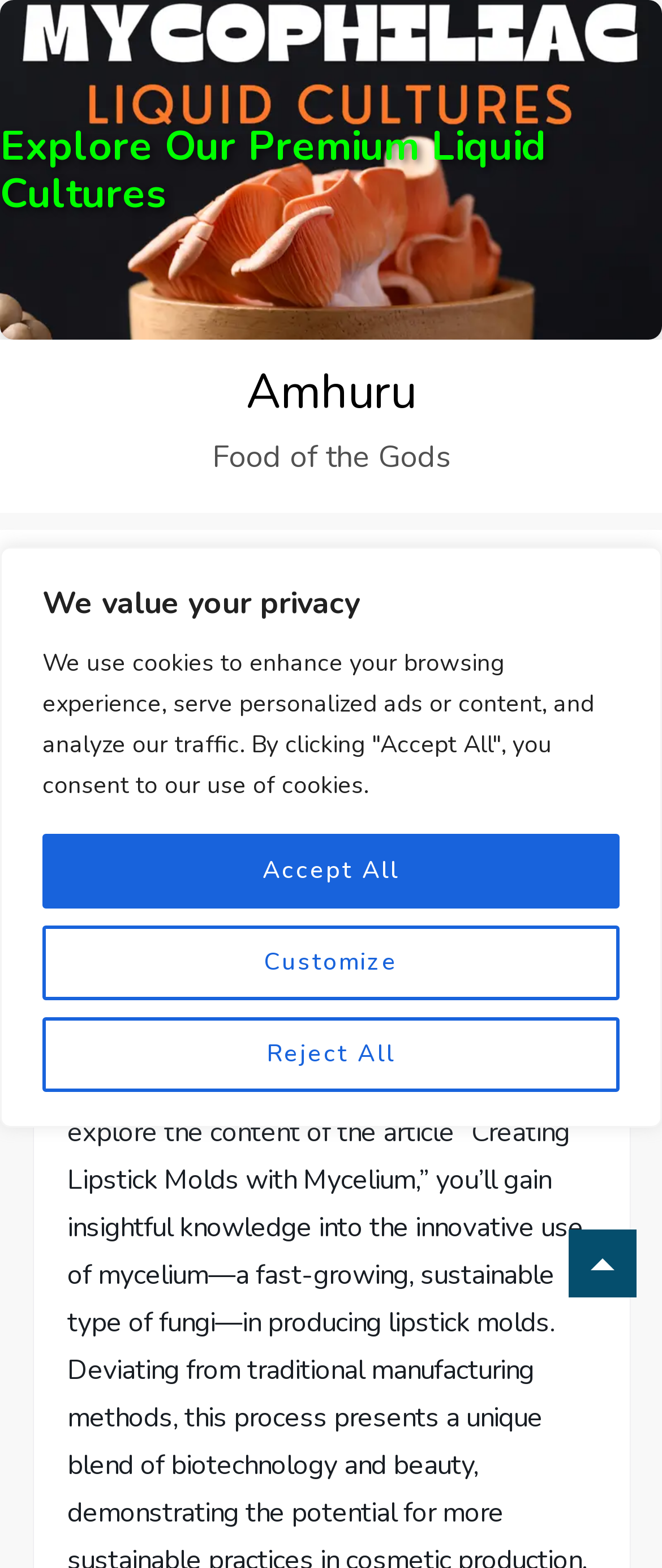Respond with a single word or short phrase to the following question: 
What is the phrase written above the 'Posted on:' section?

Food of the Gods